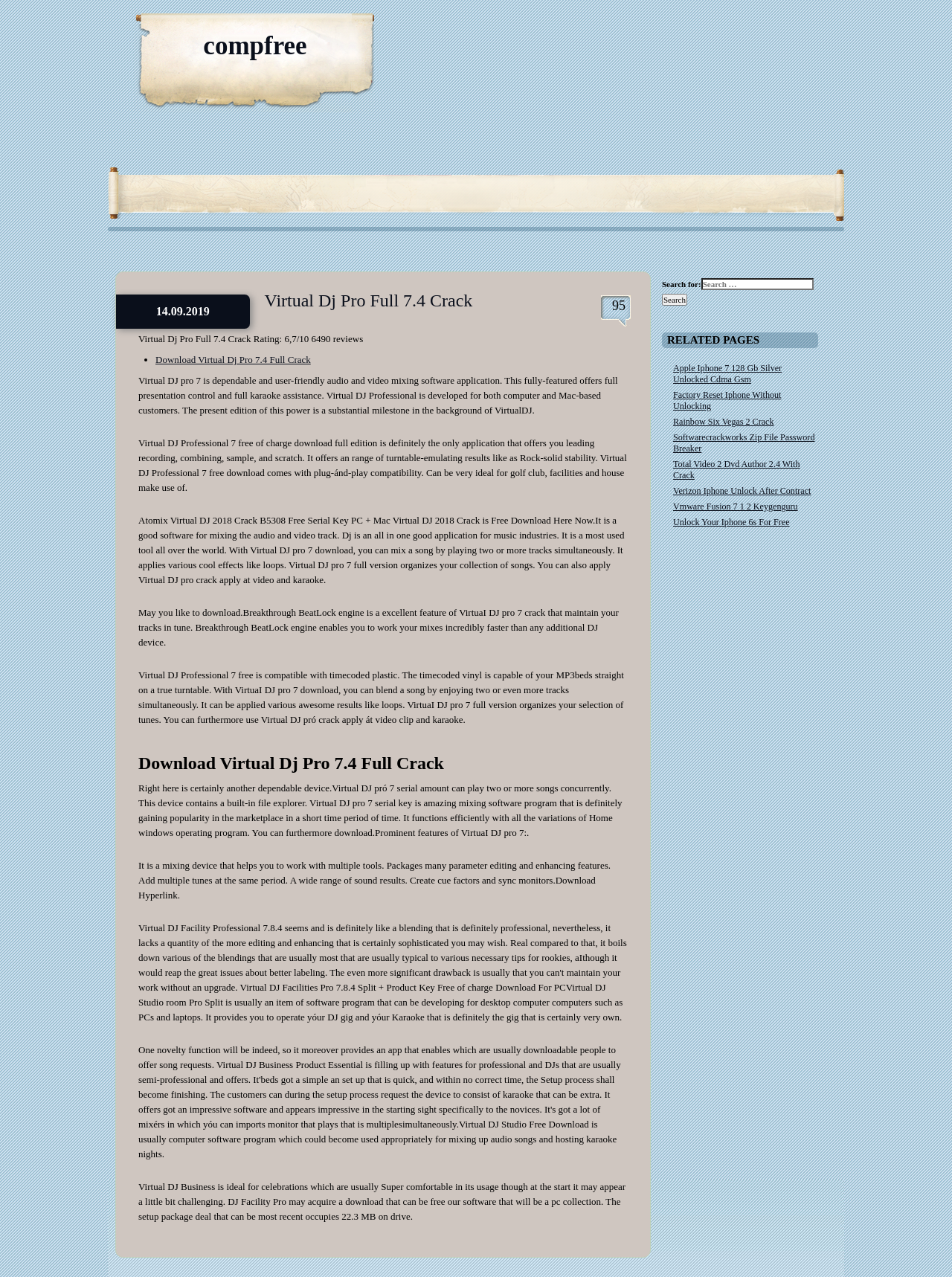What can be done with Virtual DJ Pro 7?
By examining the image, provide a one-word or phrase answer.

Mix audio and video tracks